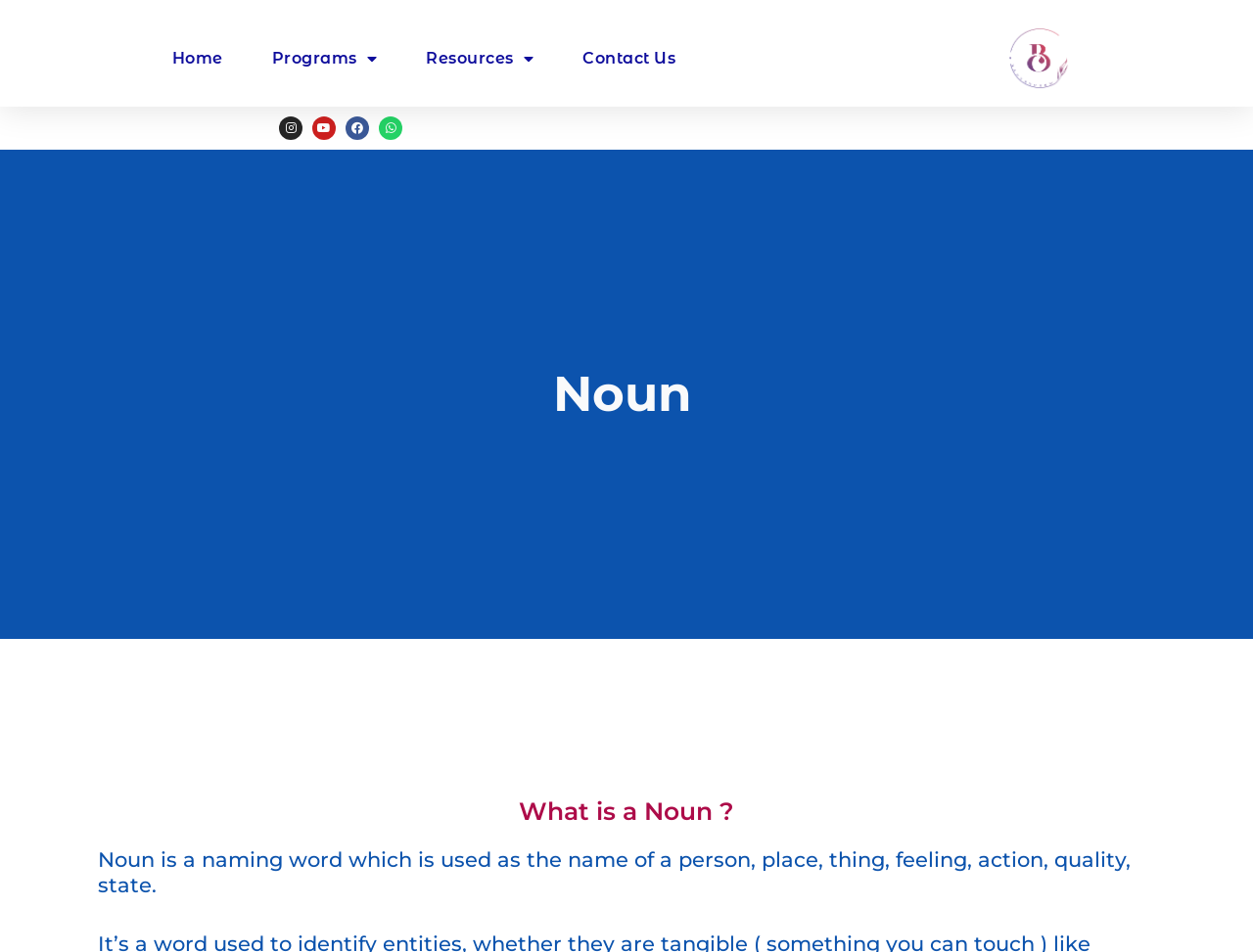Create a detailed summary of the webpage's content and design.

The webpage is about learning about nouns, including their types, usage, and examples. At the top left, there is a navigation menu with links to "Home", "Programs", "Resources", and "Contact Us". The "Programs" and "Resources" links have dropdown menus. To the right of the navigation menu, there is a logo of "BanyanCrew" which is an image with a link to the homepage. Below the logo, there are social media links to Instagram, Youtube, Facebook, and Whatsapp.

The main content of the webpage starts with a large heading "Noun" at the top center. Below the heading, there is a subheading "What is a Noun?" followed by a paragraph of text that defines what a noun is, stating that it is a naming word used to describe a person, place, thing, feeling, action, quality, or state.